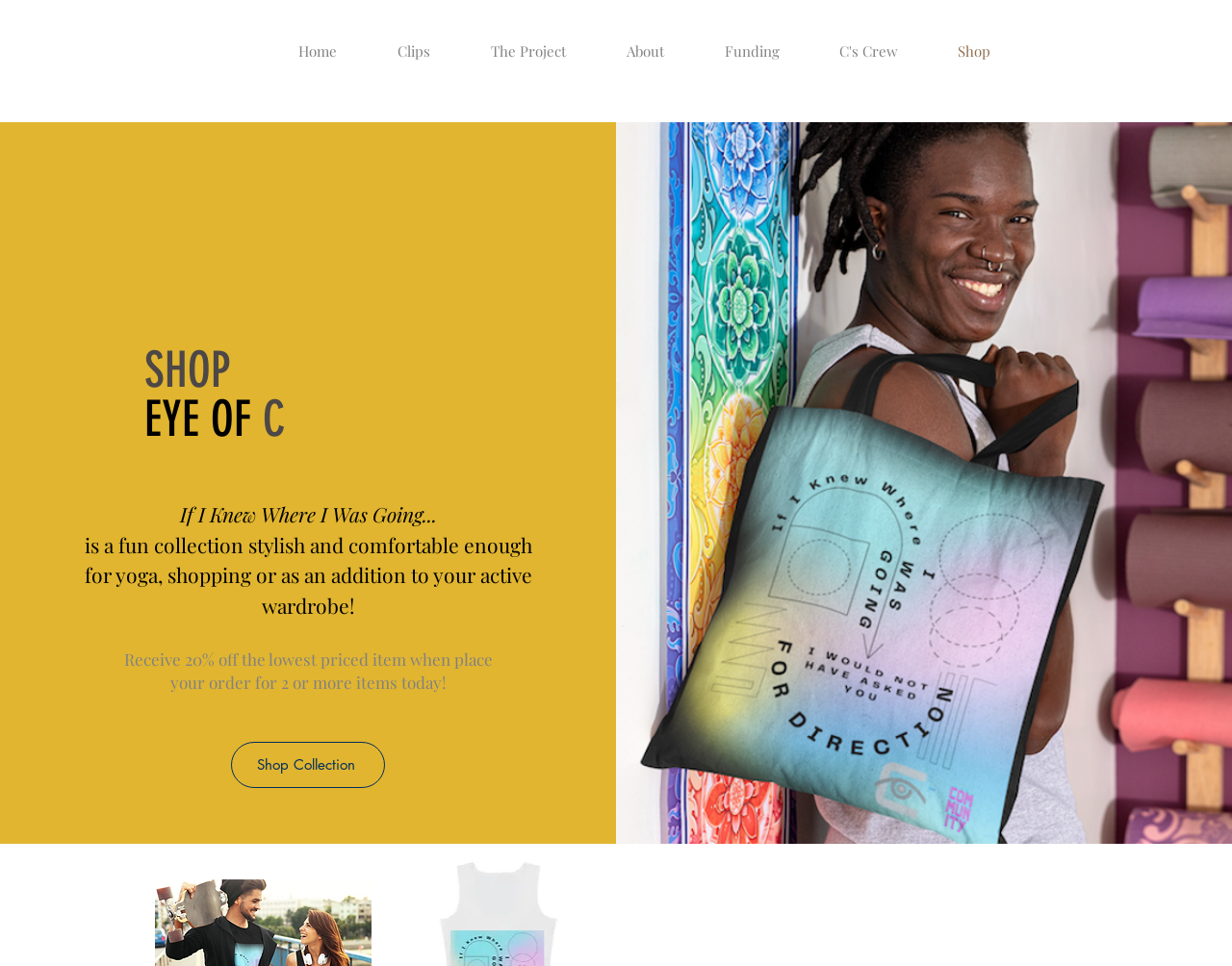Refer to the image and answer the question with as much detail as possible: How many navigation links are there?

There are 6 navigation links: 'Home', 'Clips', 'The Project', 'About', 'Funding', and 'C's Crew' and 'Shop'.